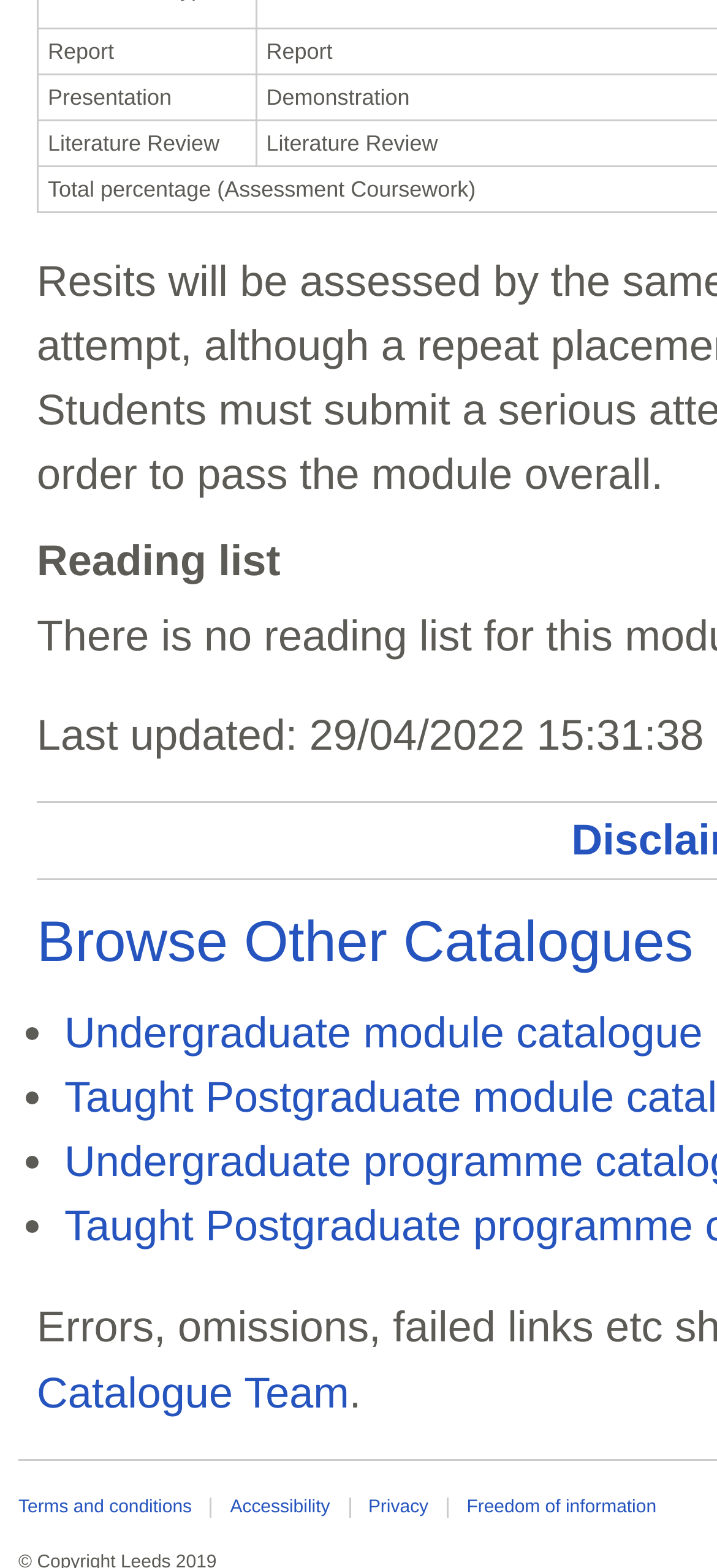Please provide a one-word or phrase answer to the question: 
How many links are there in the list?

4